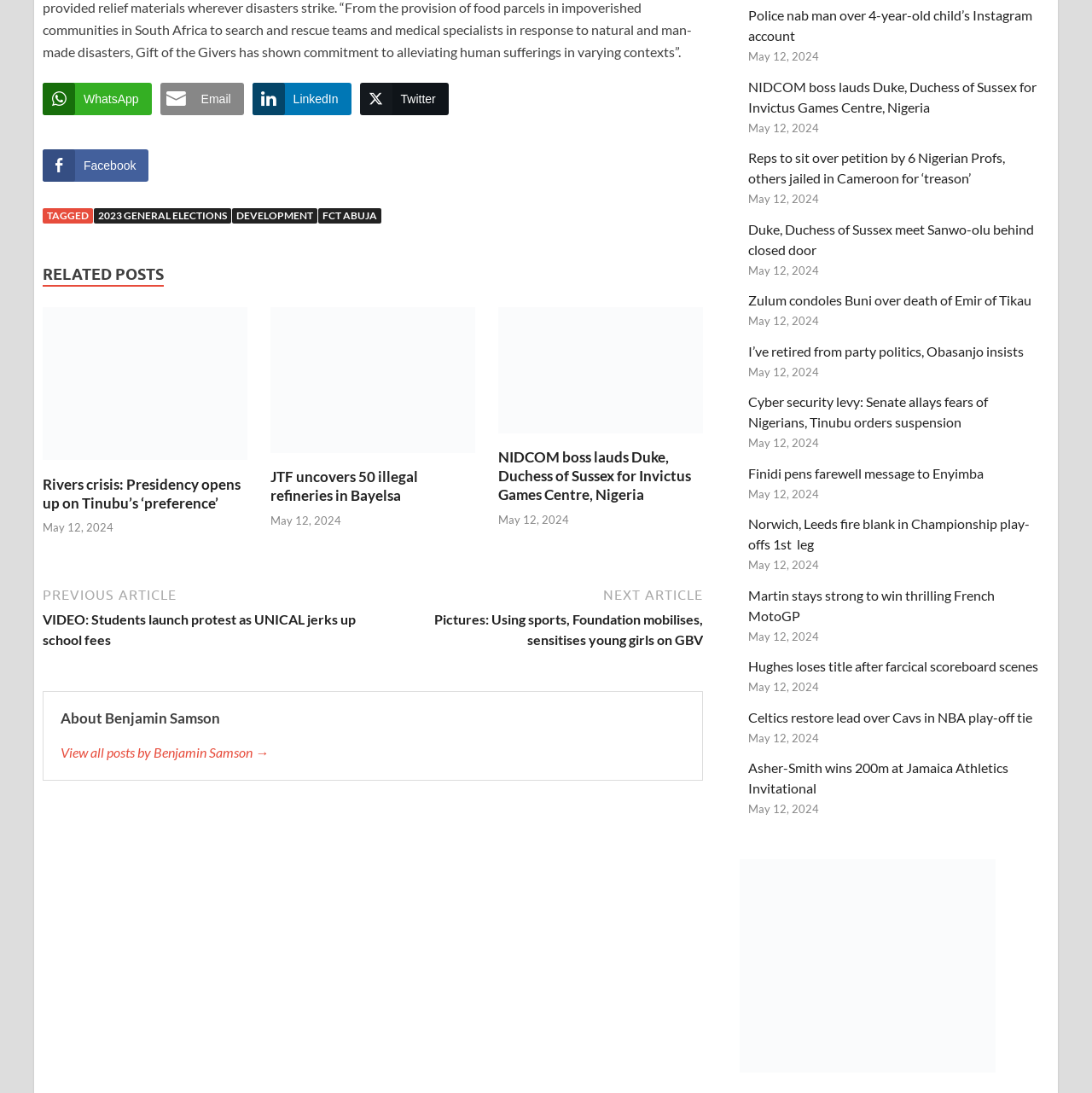Please specify the coordinates of the bounding box for the element that should be clicked to carry out this instruction: "read more about chairman Mark Rajai". The coordinates must be four float numbers between 0 and 1, formatted as [left, top, right, bottom].

None